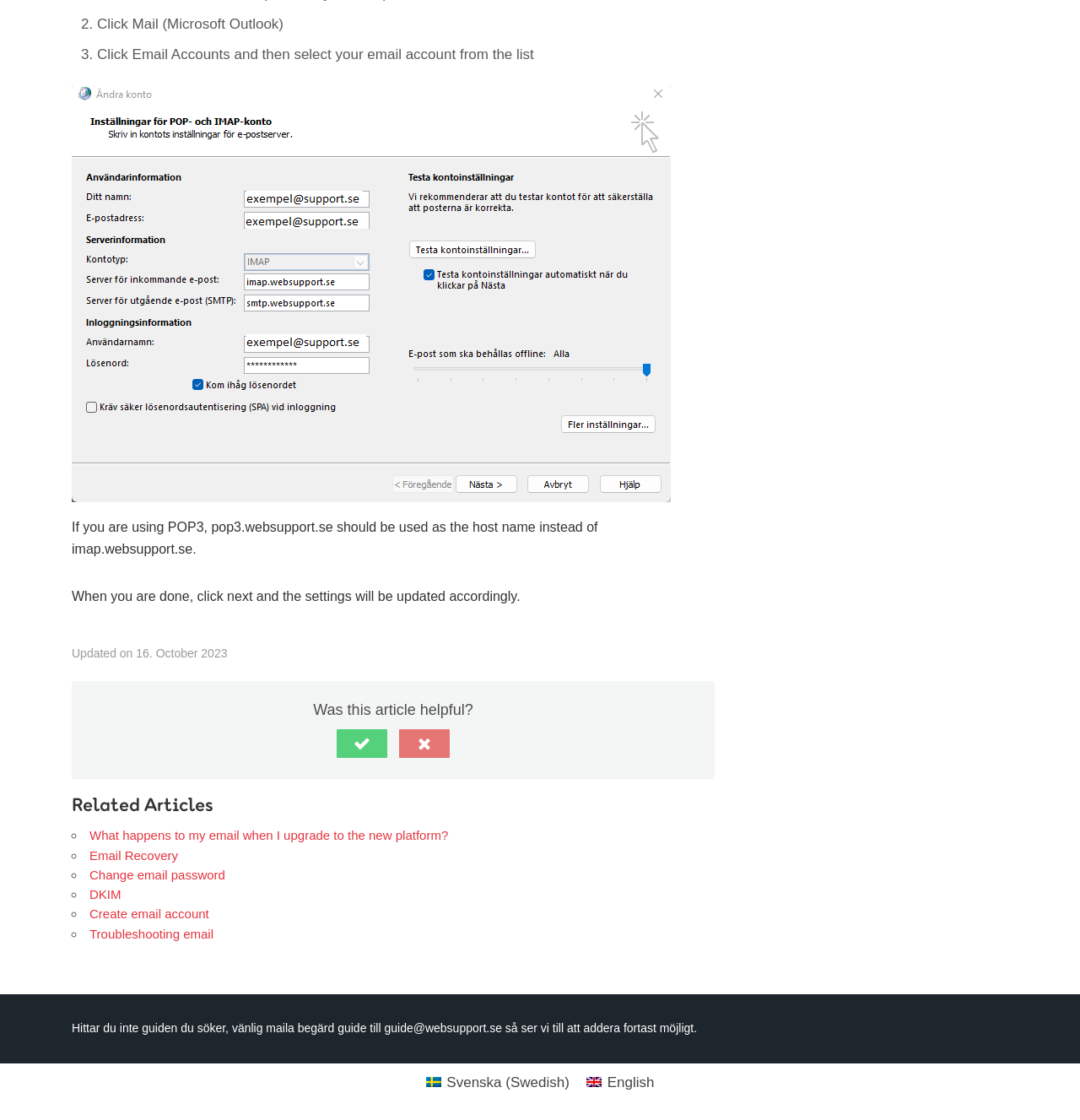Determine the bounding box coordinates of the clickable region to follow the instruction: "Click to read related article 'What happens to my email when I upgrade to the new platform?'".

[0.083, 0.74, 0.415, 0.752]